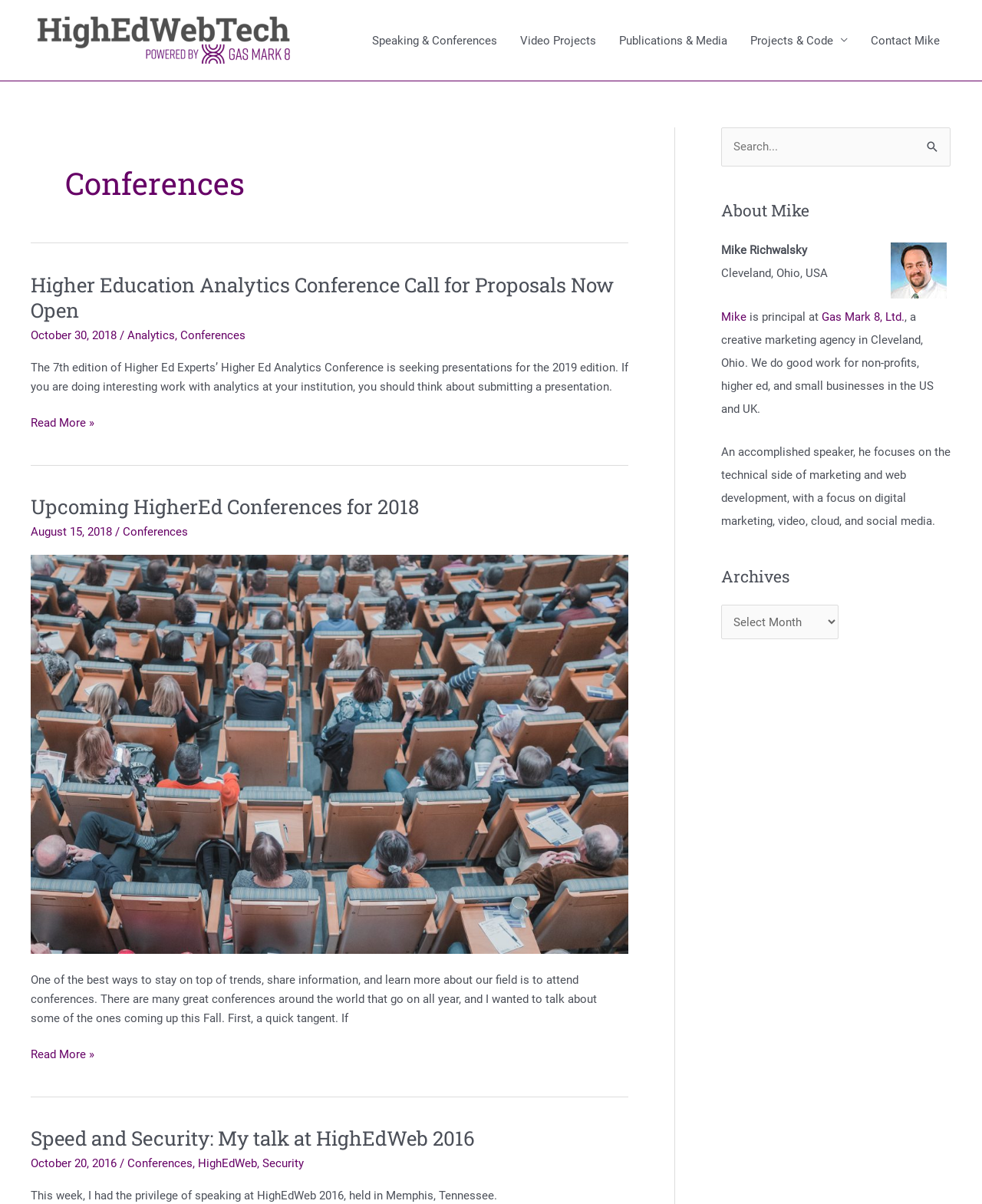Based on the element description Speaking & Conferences, identify the bounding box coordinates for the UI element. The coordinates should be in the format (top-left x, top-left y, bottom-right x, bottom-right y) and within the 0 to 1 range.

[0.367, 0.0, 0.518, 0.067]